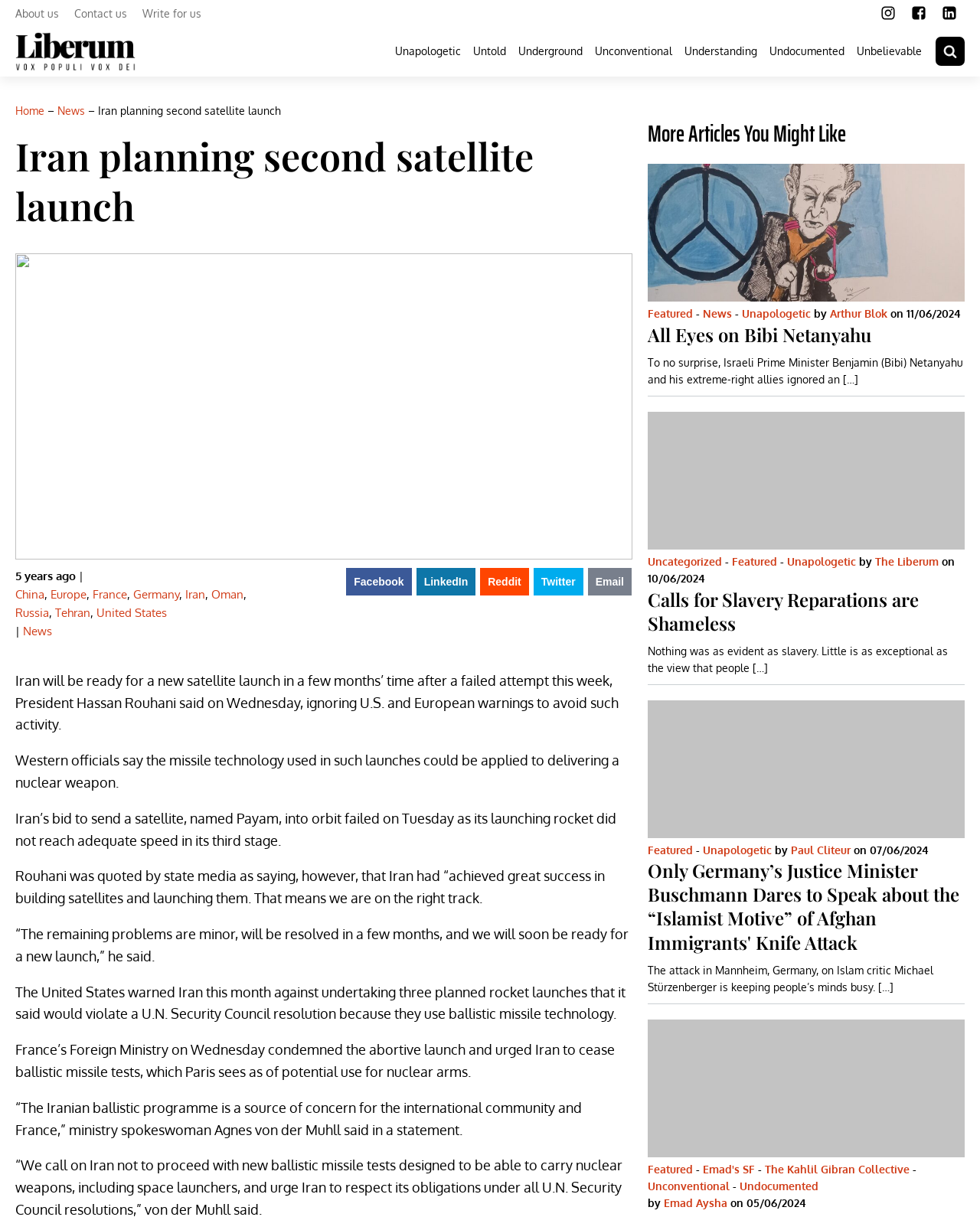What is the name of the satellite mentioned in the article?
Please answer the question with as much detail and depth as you can.

The article mentions that Iran's bid to send a satellite, named Payam, into orbit failed on Tuesday as its launching rocket did not reach adequate speed in its third stage.